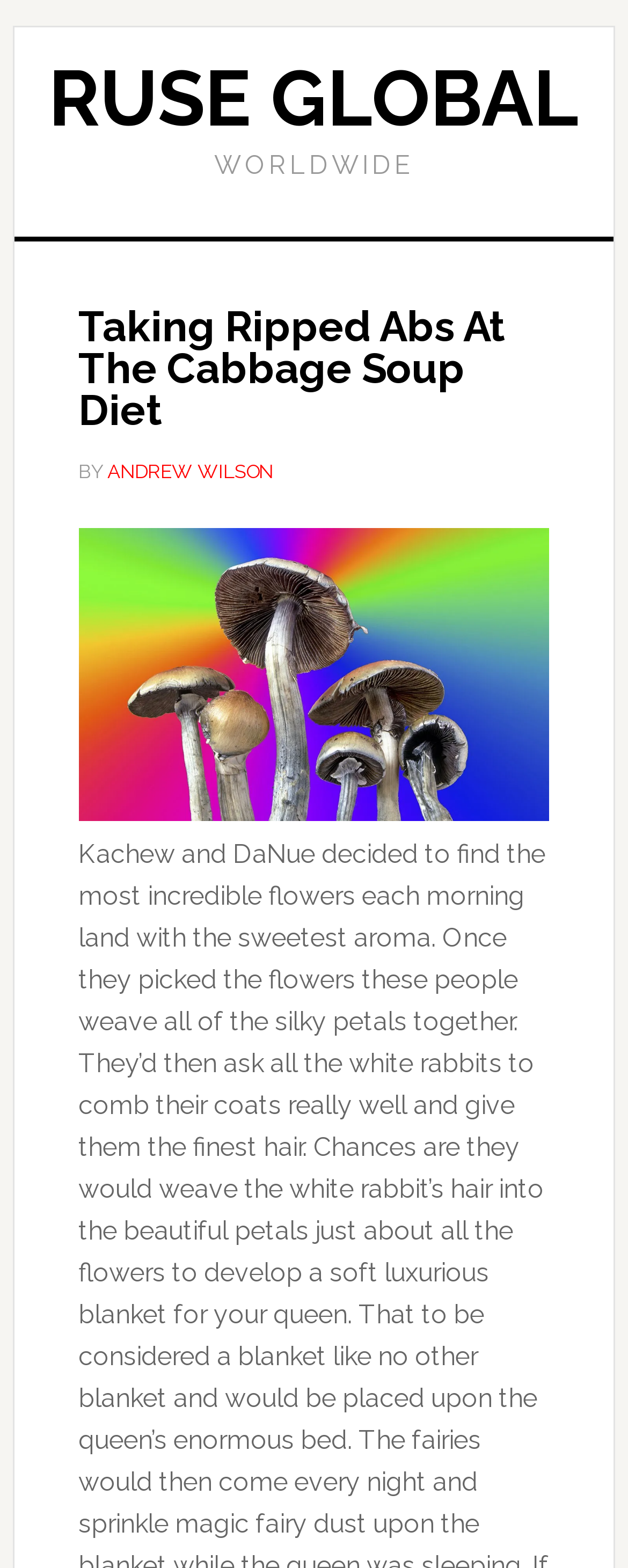Extract the primary header of the webpage and generate its text.

Taking Ripped Abs At The Cabbage Soup Diet